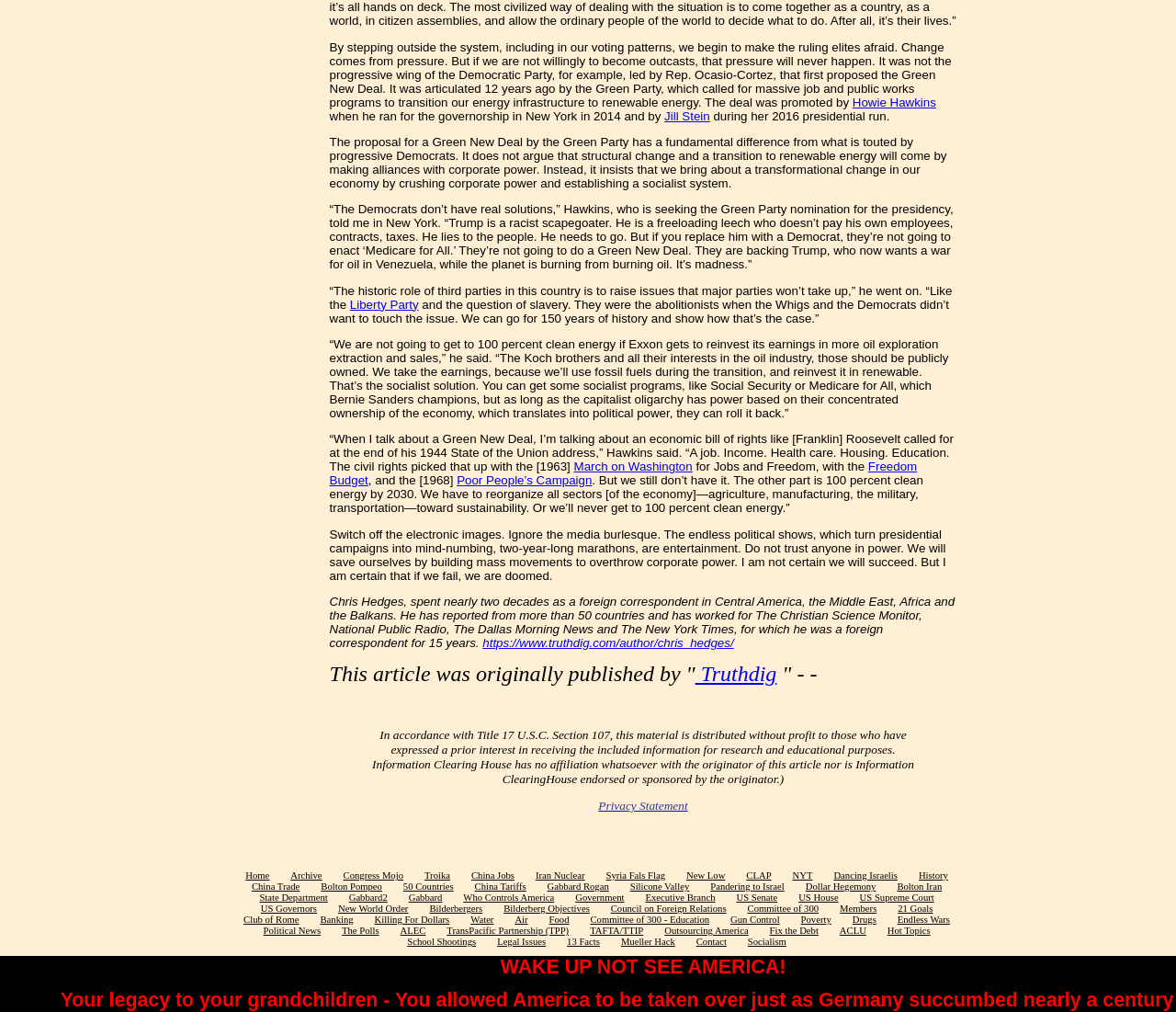Using the image as a reference, answer the following question in as much detail as possible:
What is the name of the campaign mentioned in the article?

The campaign mentioned in the article is the Poor People's Campaign, which is mentioned in the text as part of the historical context of the civil rights movement.